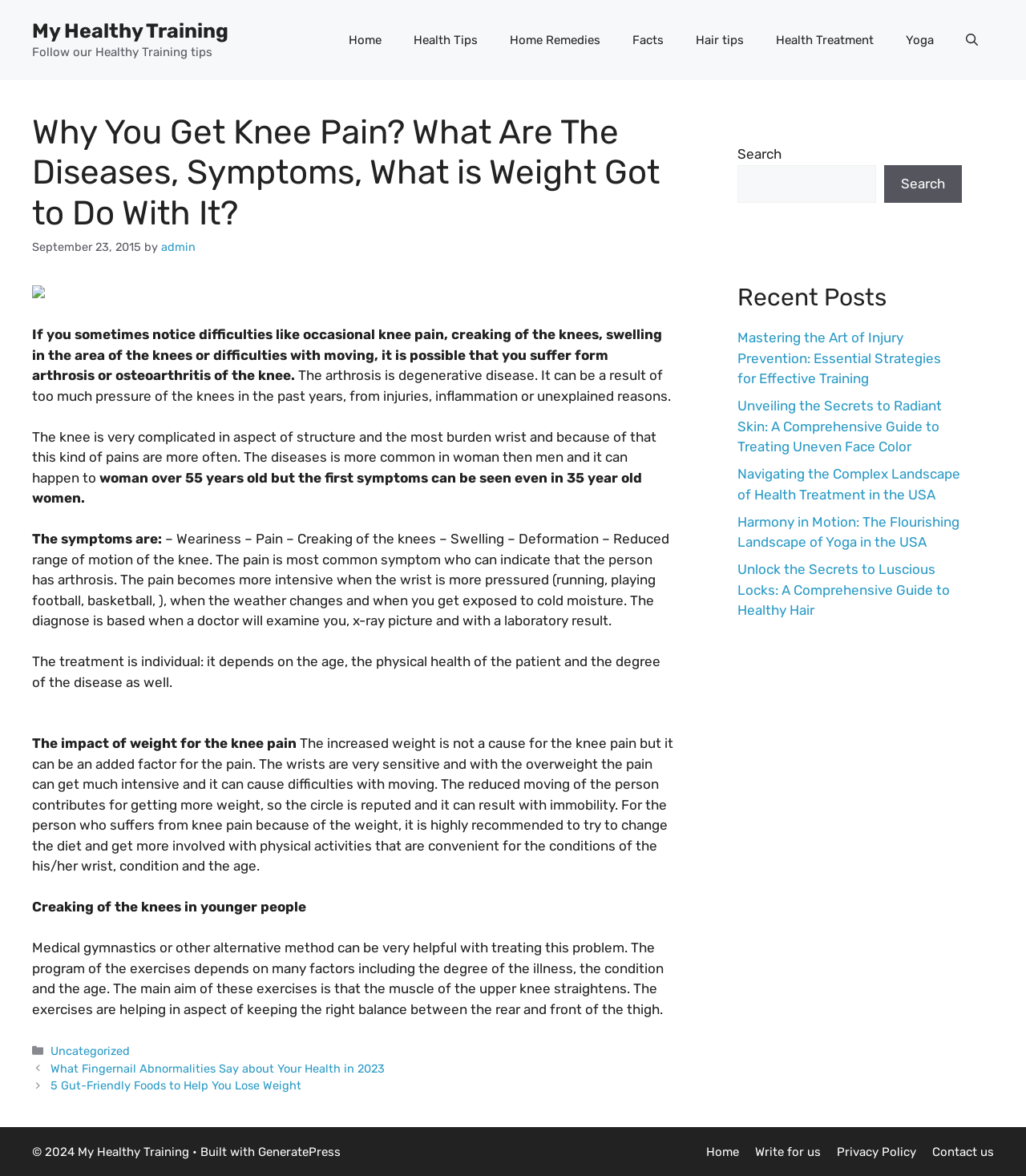Identify and extract the main heading of the webpage.

Why You Get Knee Pain? What Are The Diseases, Symptoms, What is Weight Got to Do With It?